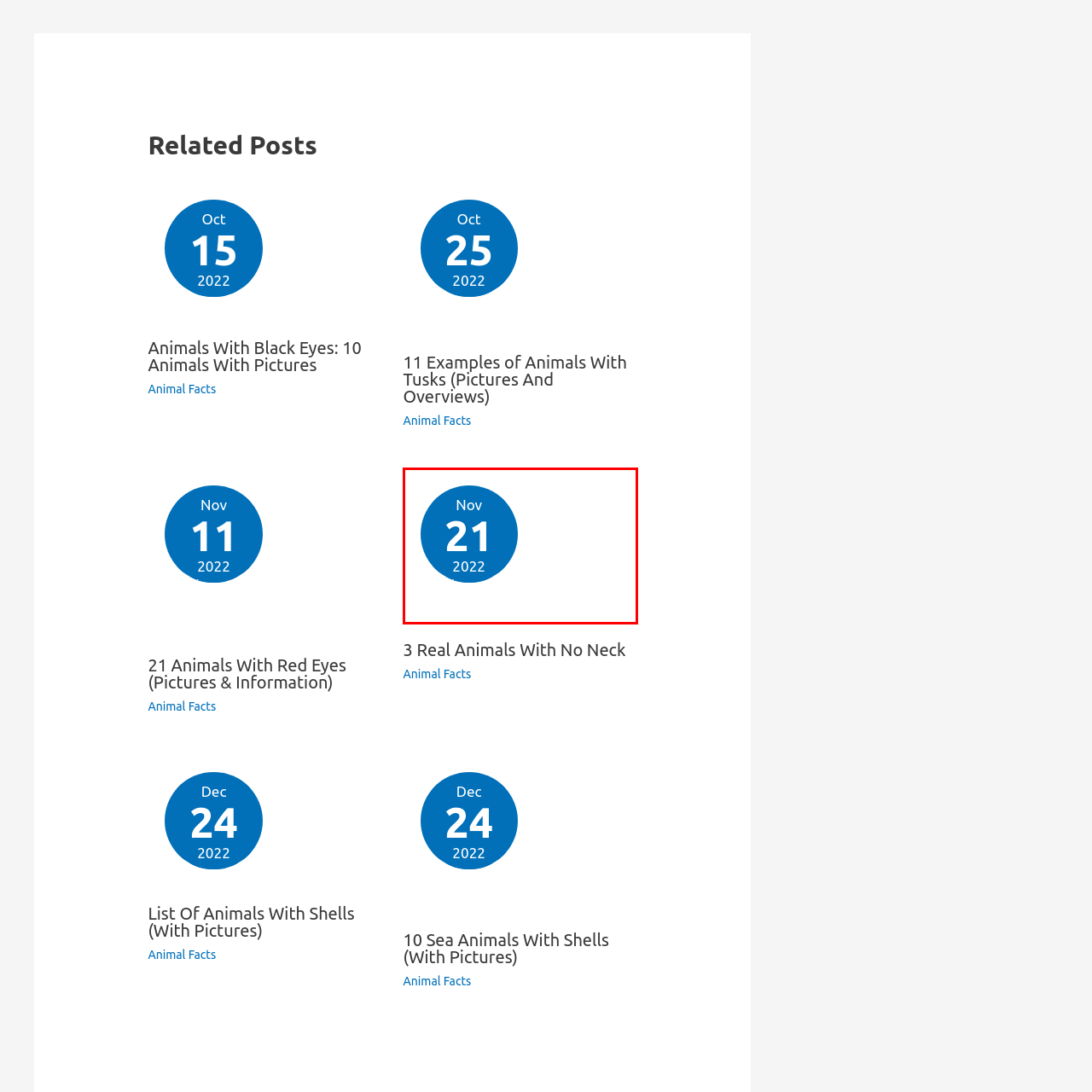Look at the image inside the red box and answer the question with a single word or phrase:
What is the purpose of this visual?

To emphasize the timing of events or publications